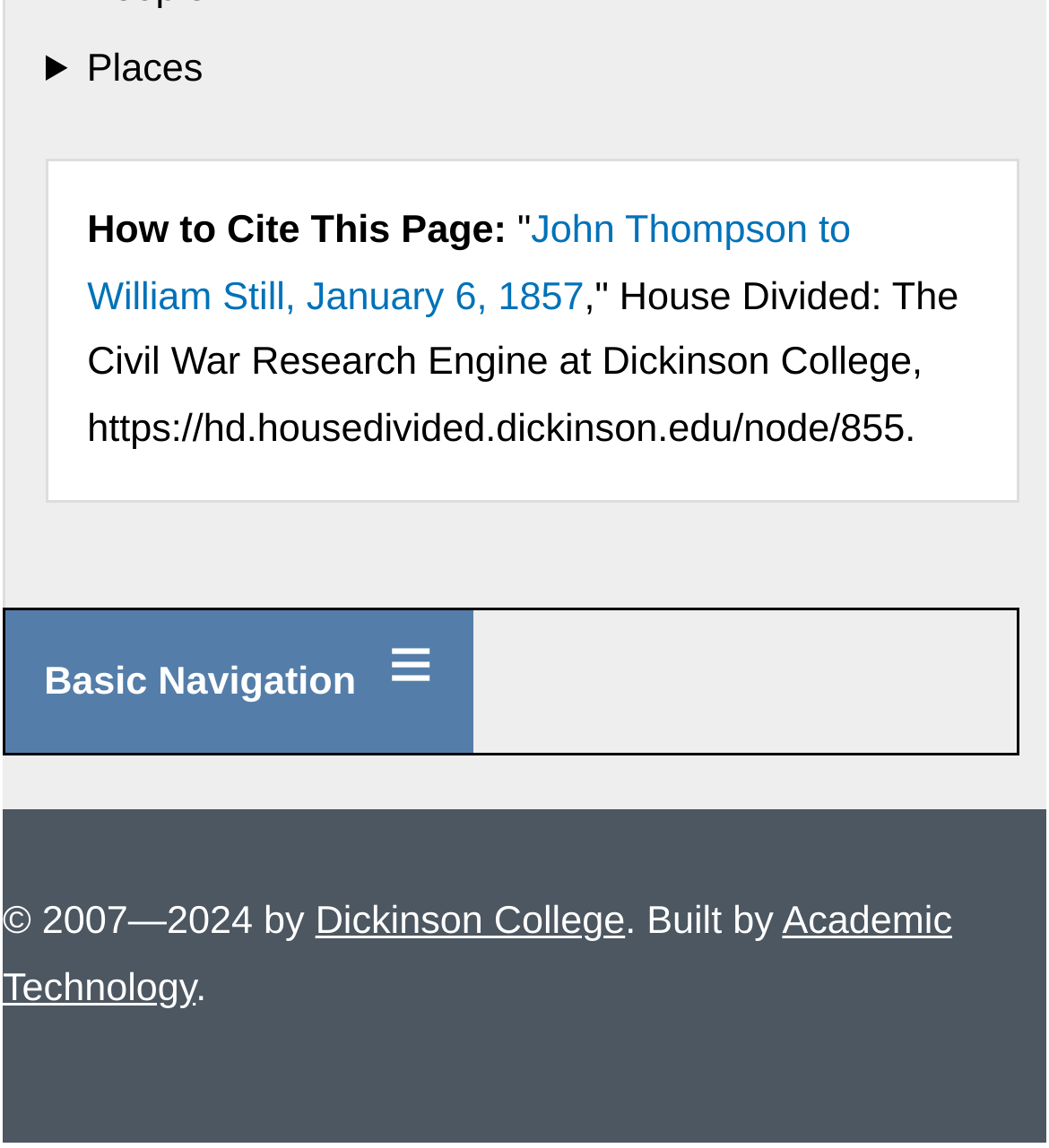Extract the bounding box coordinates for the UI element described as: "Boktips".

None